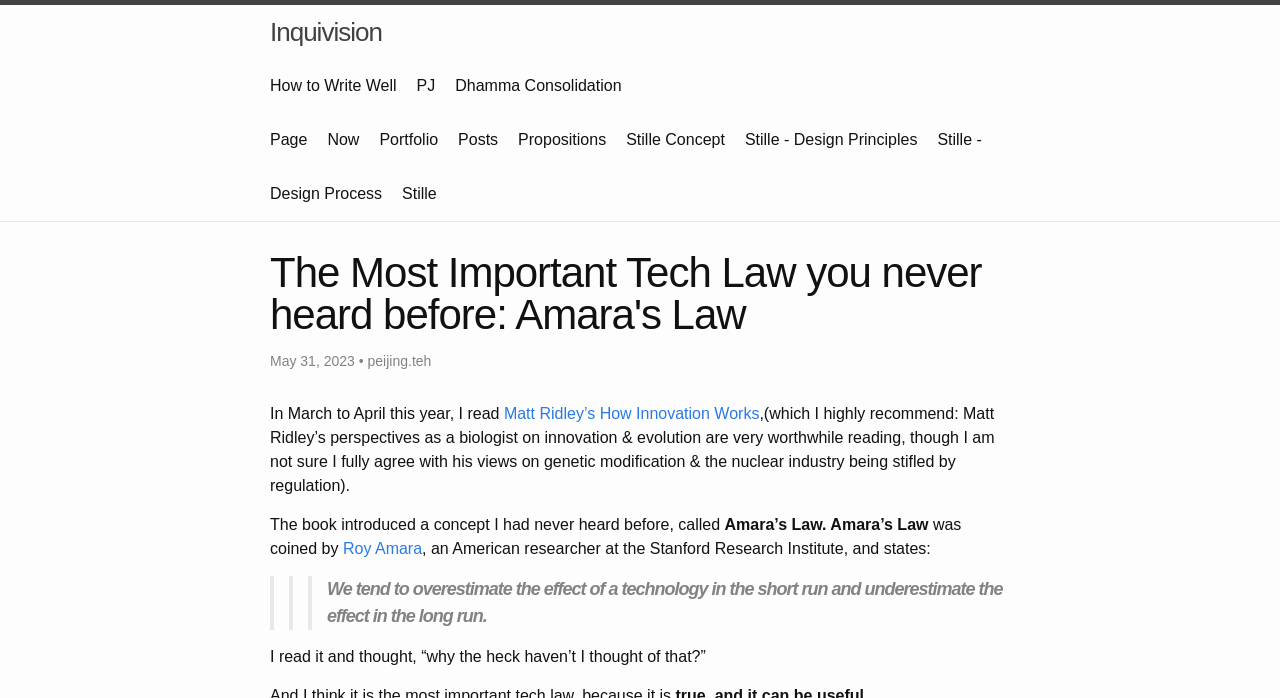When was the webpage published?
Please ensure your answer is as detailed and informative as possible.

The webpage has a timestamp of May 31, 2023, indicating when it was published.